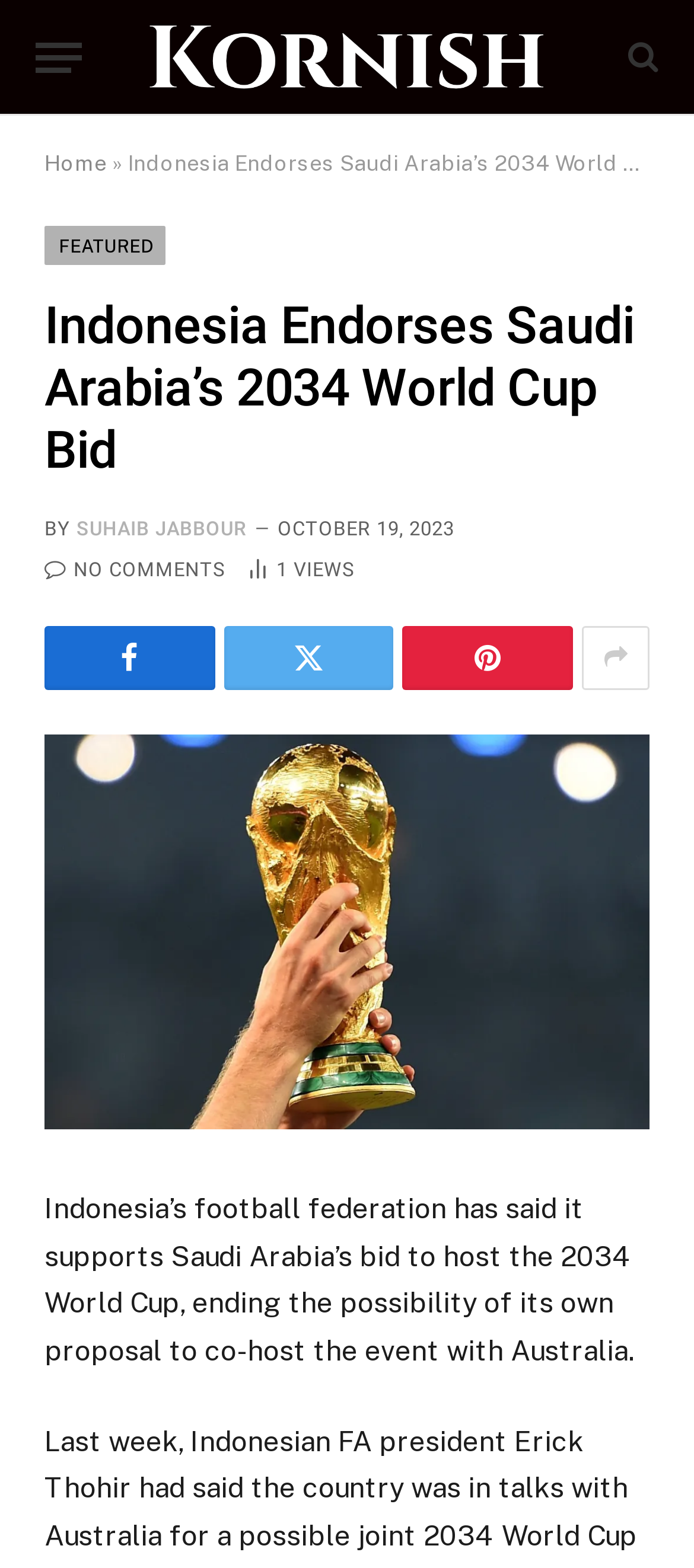Please determine the bounding box coordinates, formatted as (top-left x, top-left y, bottom-right x, bottom-right y), with all values as floating point numbers between 0 and 1. Identify the bounding box of the region described as: No Comments

[0.064, 0.356, 0.326, 0.371]